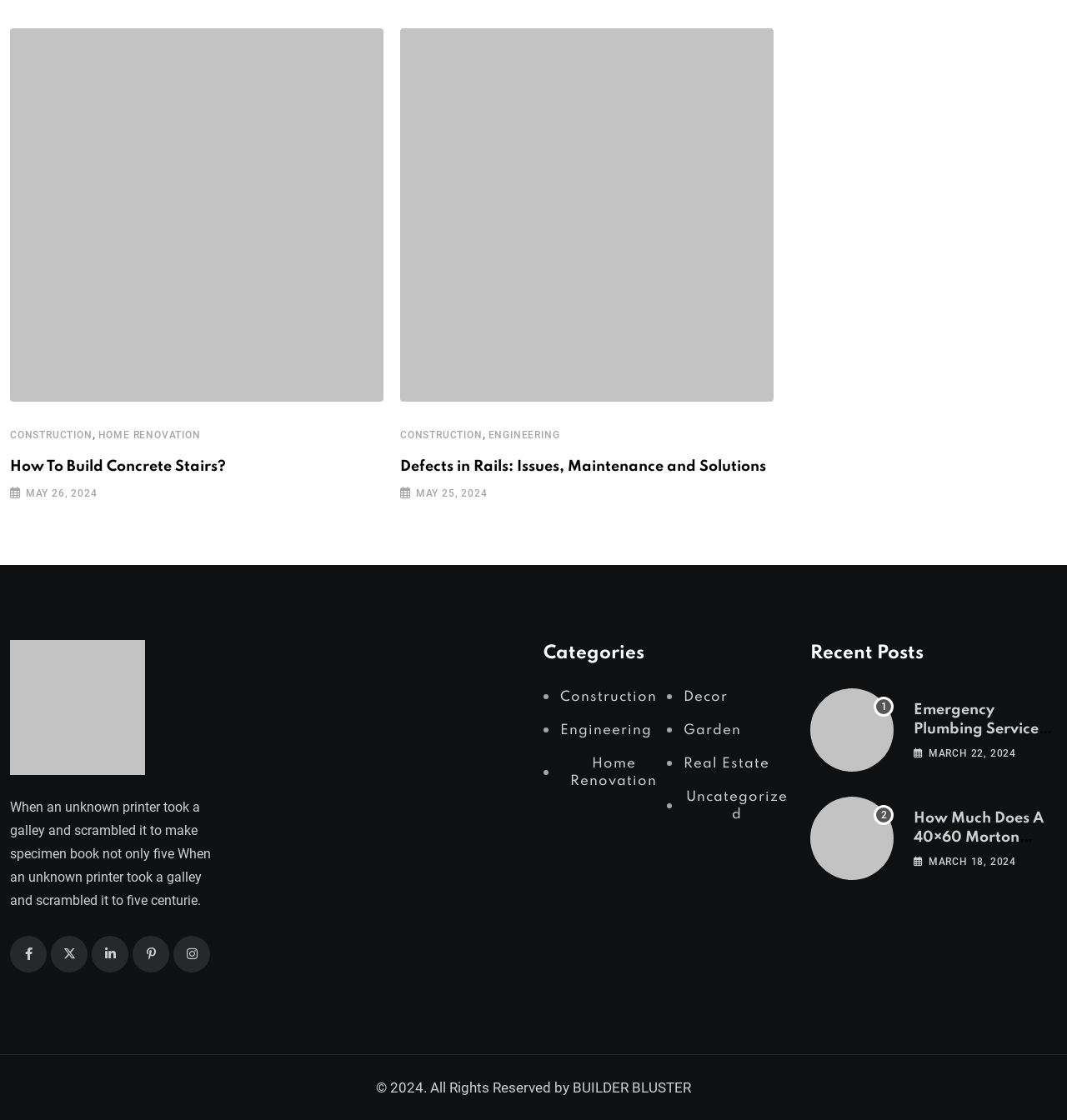Find the bounding box coordinates for the HTML element described as: "How To Build Concrete Stairs?". The coordinates should consist of four float values between 0 and 1, i.e., [left, top, right, bottom].

[0.009, 0.41, 0.212, 0.424]